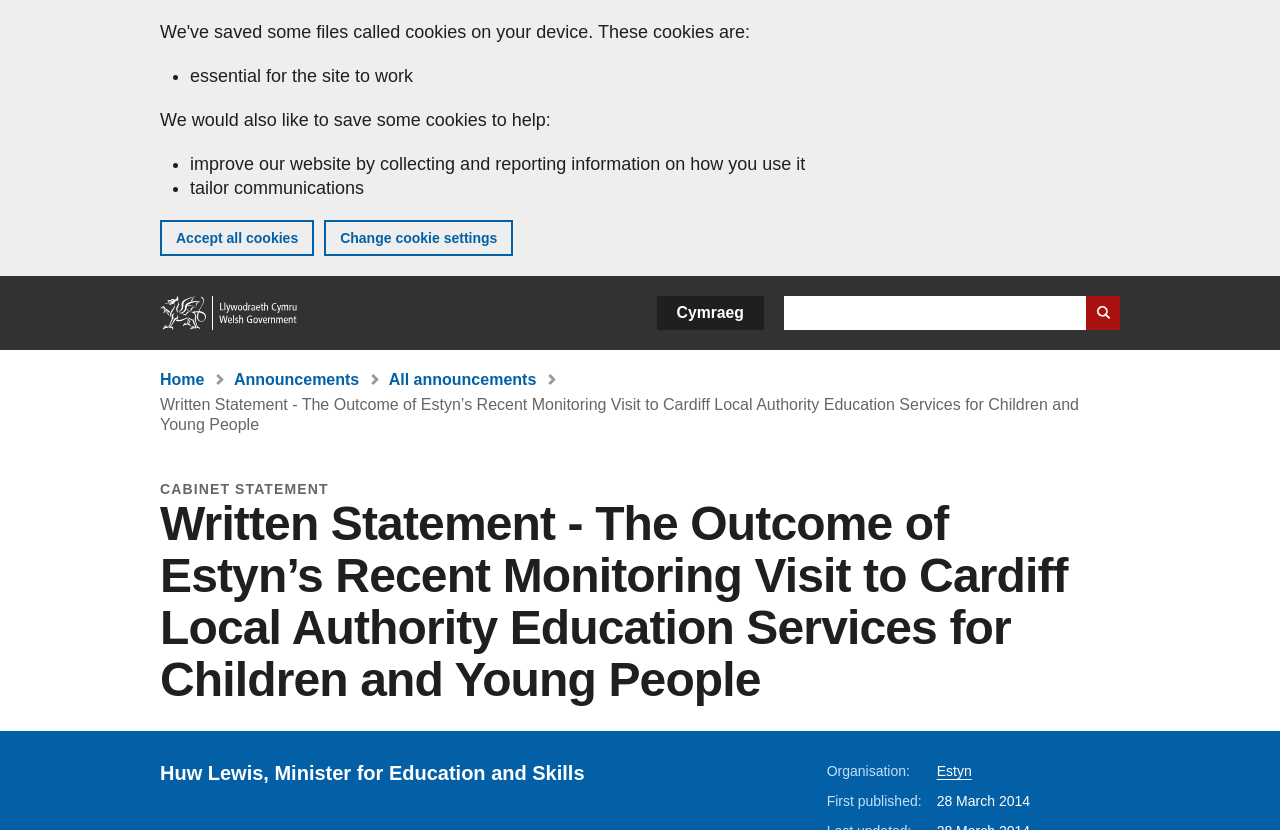Please locate the bounding box coordinates of the element that should be clicked to achieve the given instruction: "Visit Estyn website".

[0.732, 0.919, 0.759, 0.939]